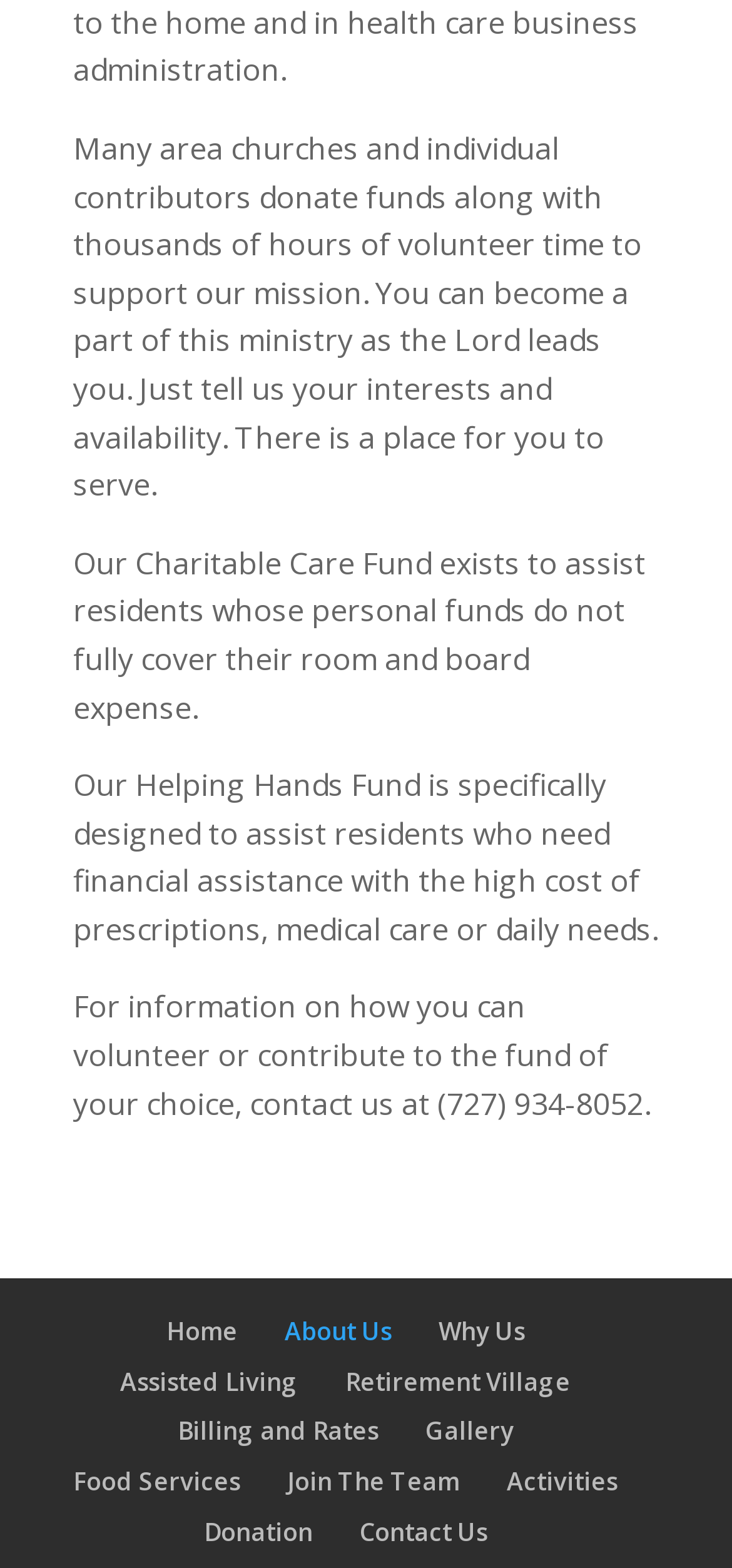Please answer the following question as detailed as possible based on the image: 
What is the purpose of the Charitable Care Fund?

According to the StaticText element with bounding box coordinates [0.1, 0.346, 0.882, 0.464], the Charitable Care Fund exists to assist residents whose personal funds do not fully cover their room and board expense.